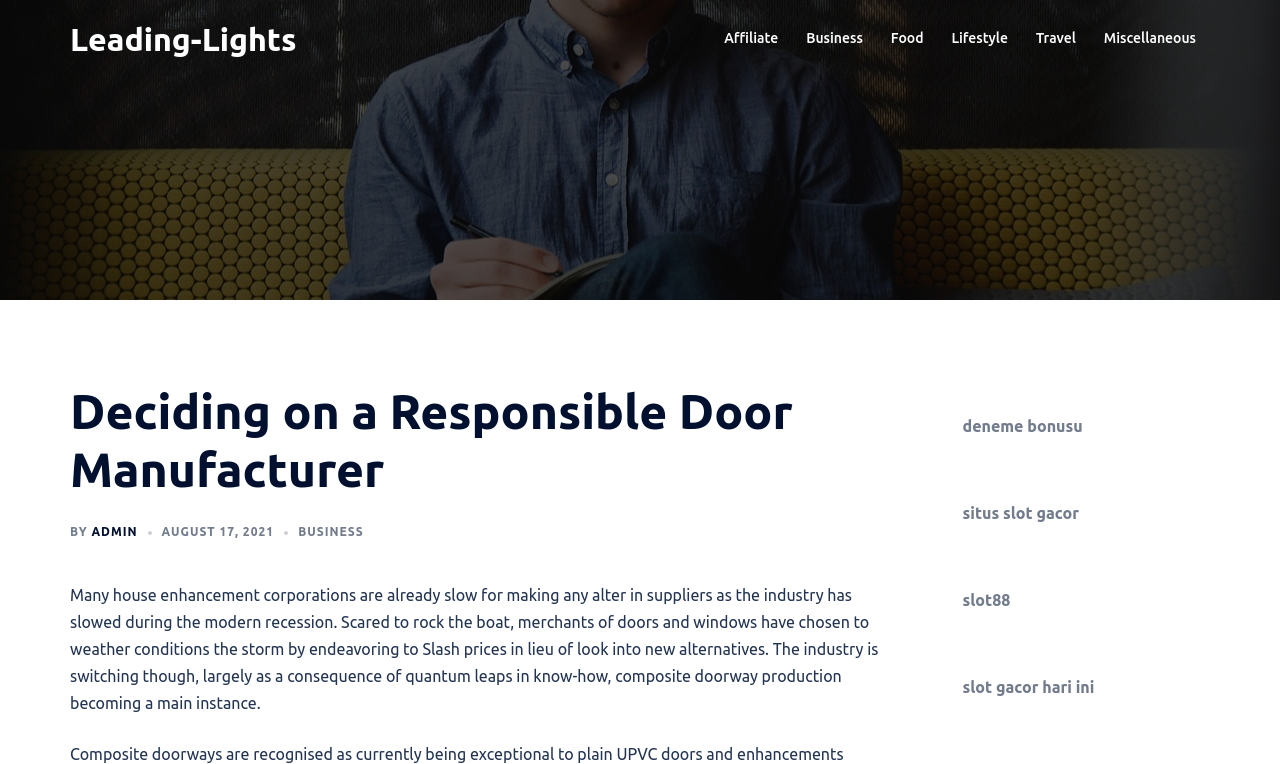Based on the image, please respond to the question with as much detail as possible:
What is the topic of the article?

The topic of the article can be determined by reading the header 'Deciding on a Responsible Door Manufacturer', which indicates that the article is about choosing a responsible manufacturer for doors.